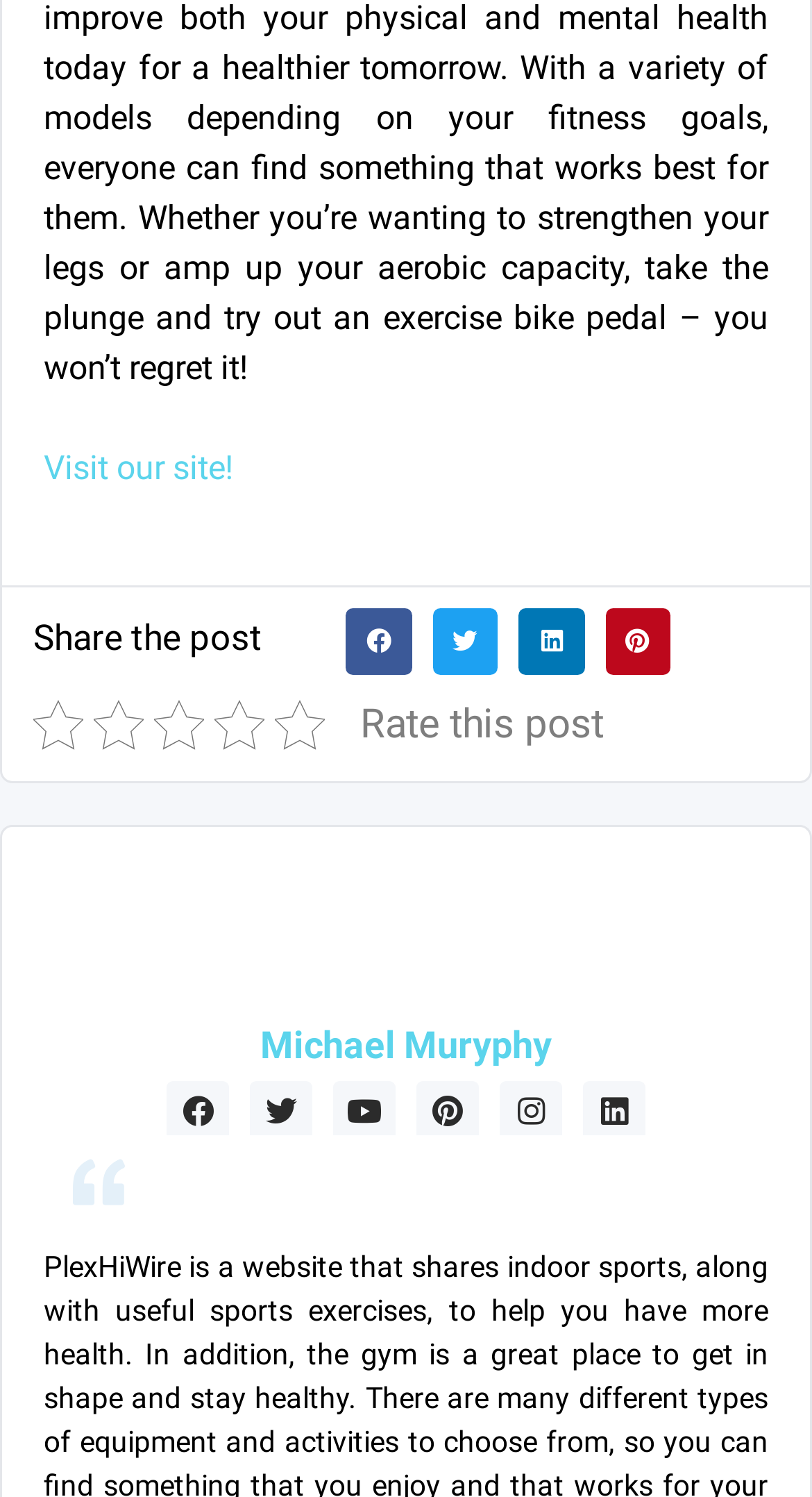What is the purpose of the 'Rate this post' text?
Please elaborate on the answer to the question with detailed information.

I inferred that the purpose of the 'Rate this post' text is to allow users to rate the post, possibly to provide feedback or opinion about the post.